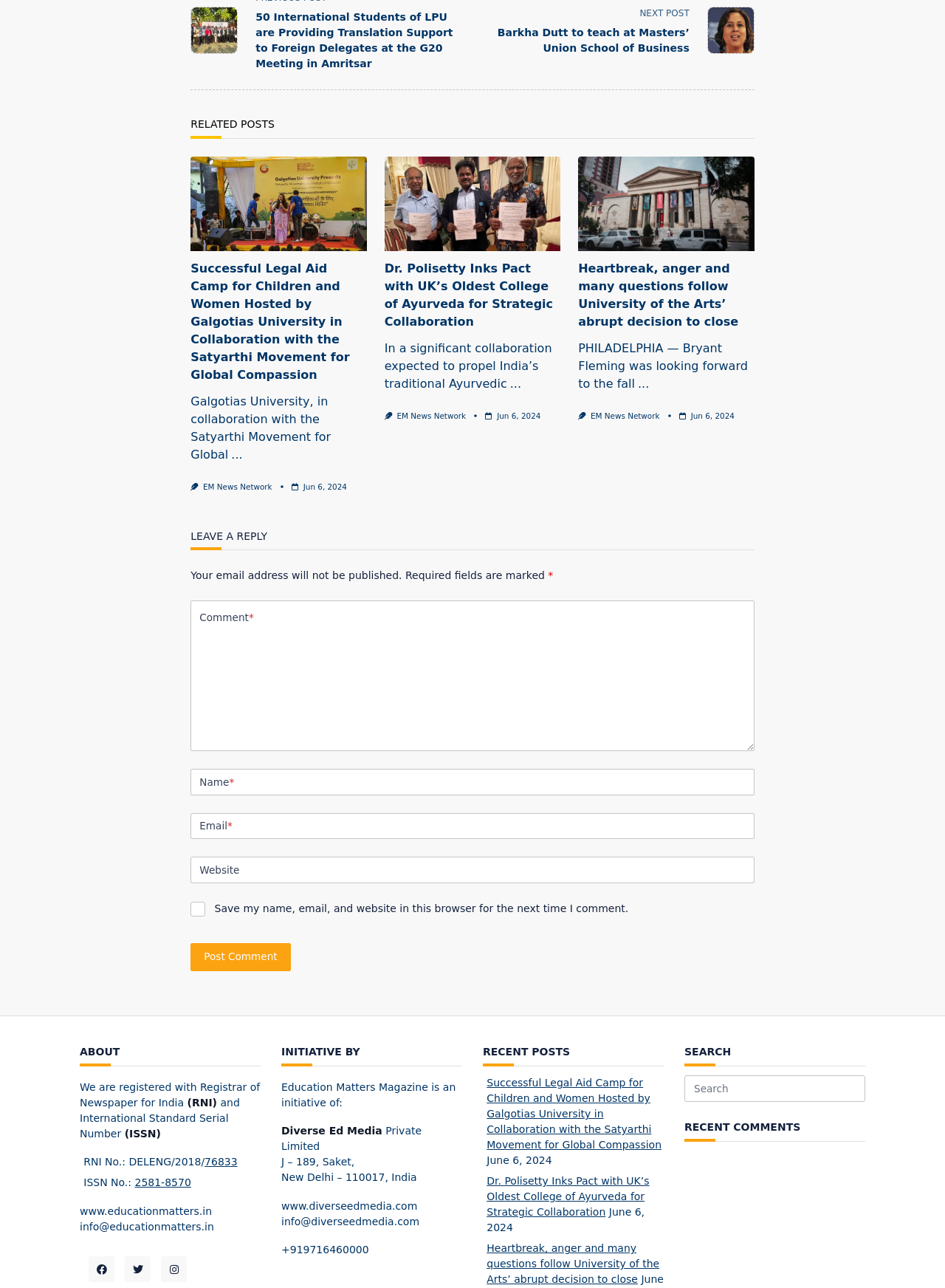Please identify the bounding box coordinates of the region to click in order to complete the task: "Select an option from the 'Archives' combobox". The coordinates must be four float numbers between 0 and 1, specified as [left, top, right, bottom].

None